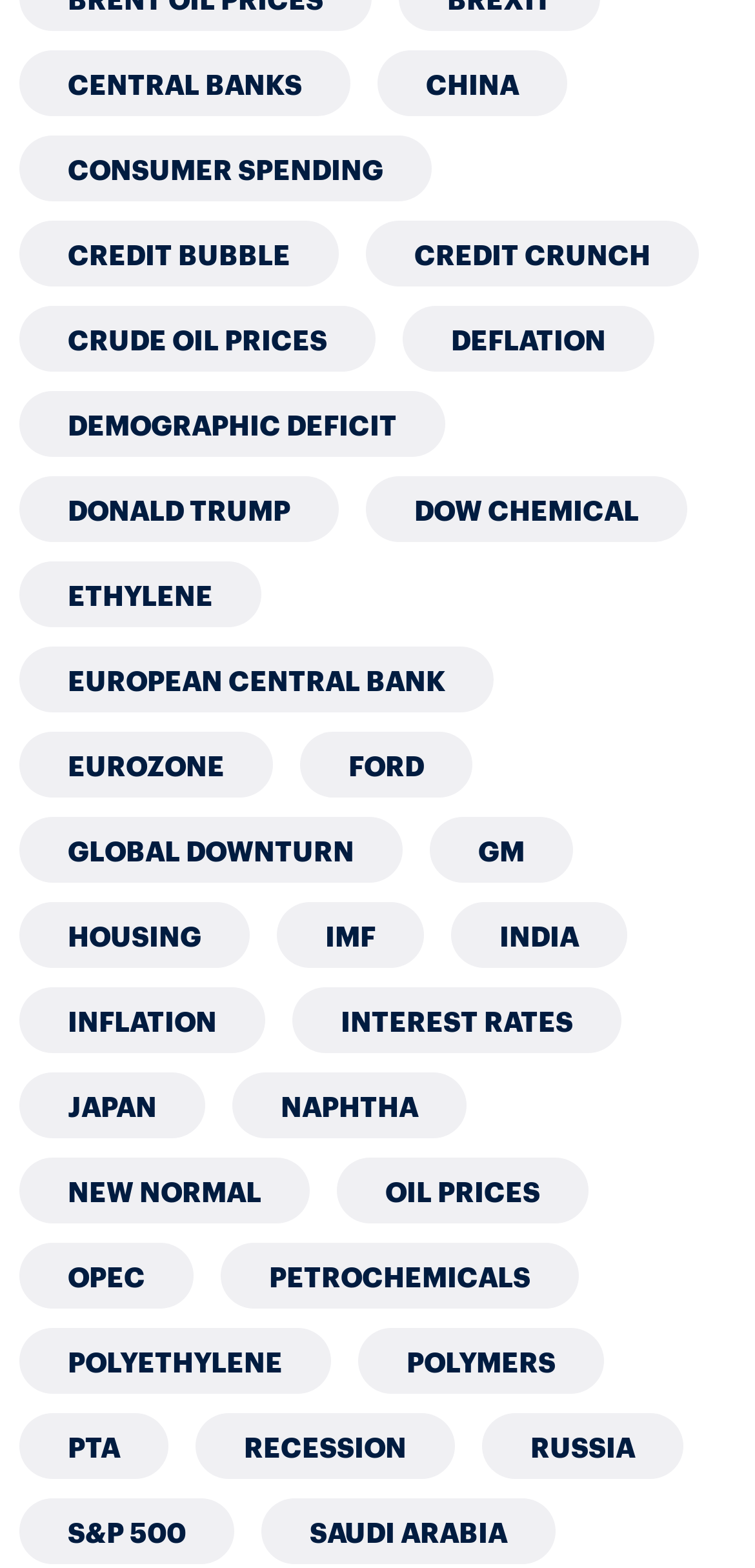What is the link with the most items?
Refer to the image and provide a one-word or short phrase answer.

New Normal